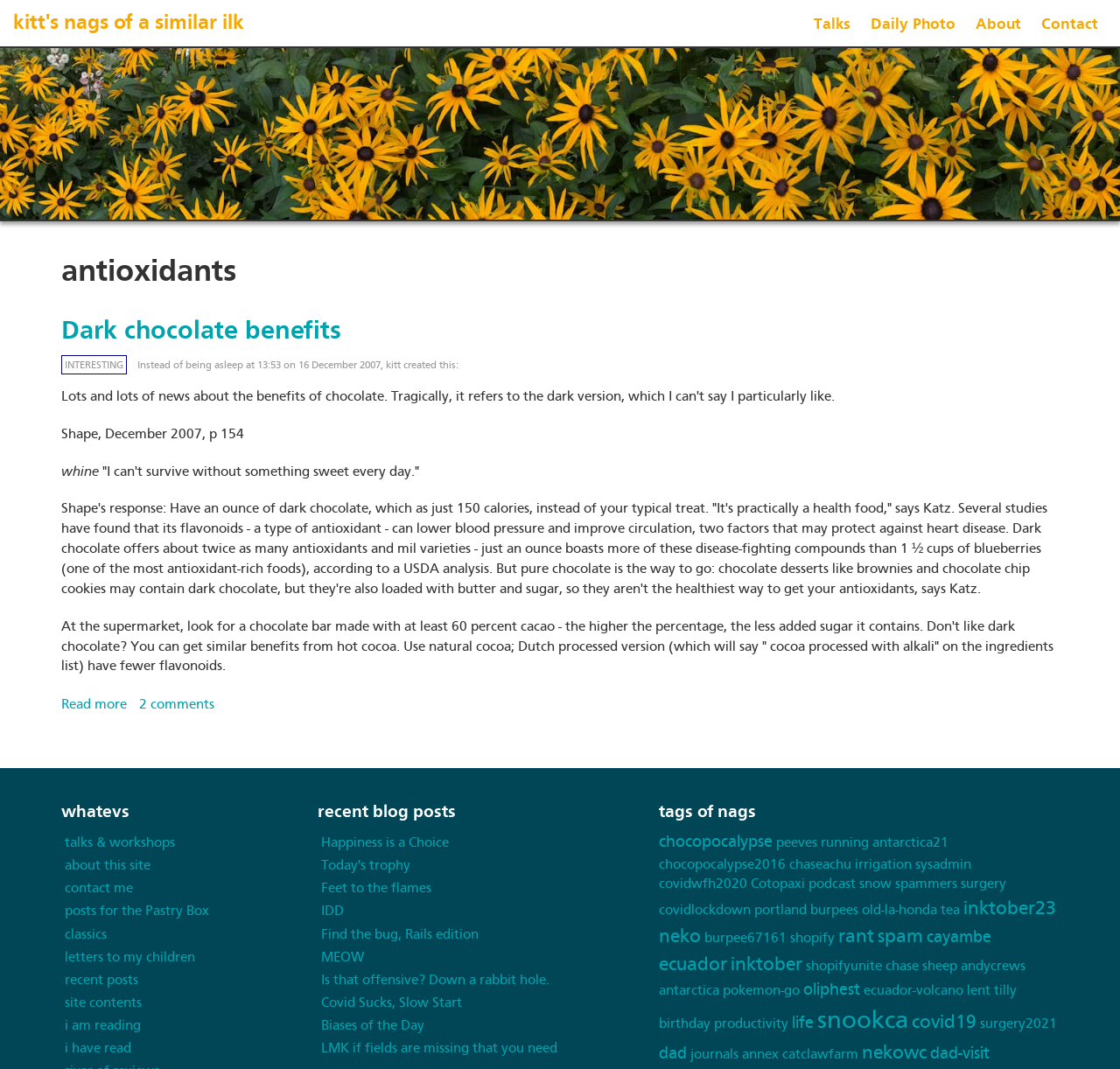Find the bounding box coordinates of the element I should click to carry out the following instruction: "View the 'whatevs' section".

[0.055, 0.751, 0.26, 0.769]